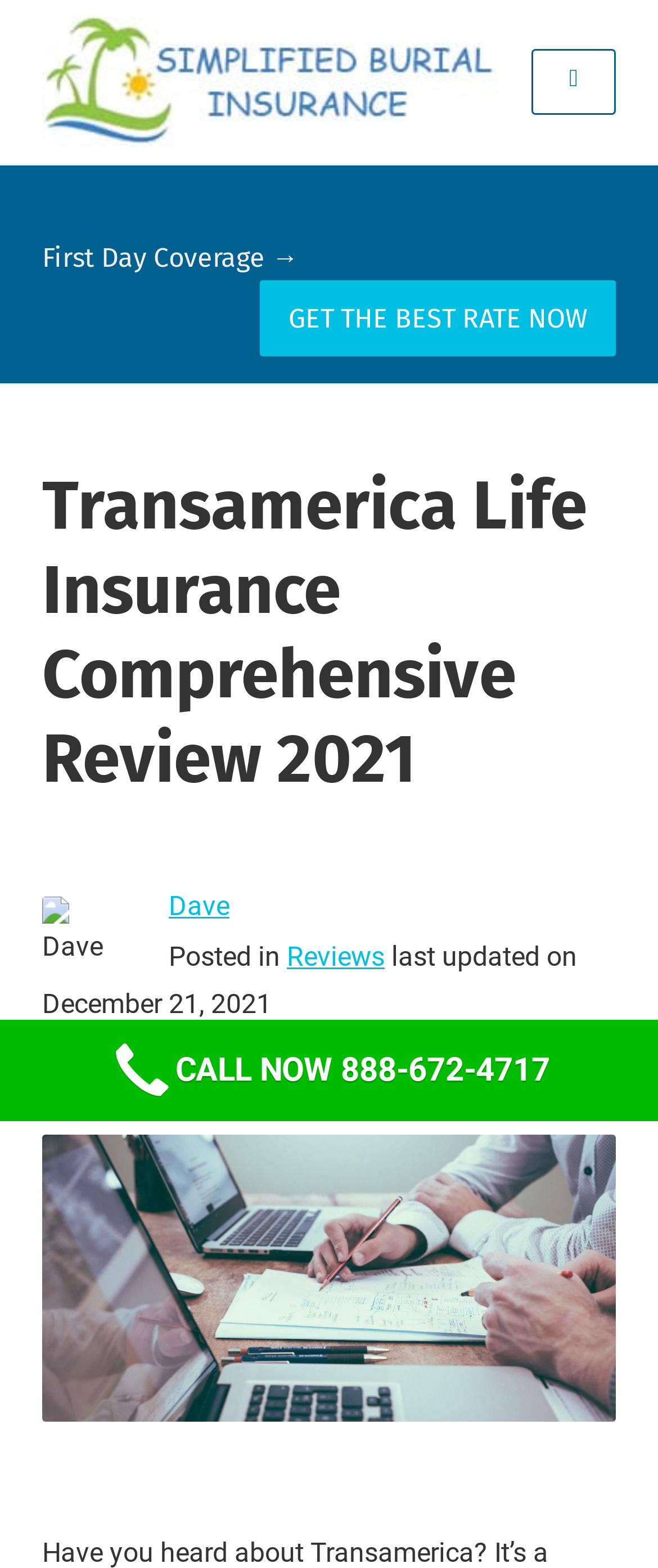Using the provided description GET THE BEST RATE NOW, find the bounding box coordinates for the UI element. Provide the coordinates in (top-left x, top-left y, bottom-right x, bottom-right y) format, ensuring all values are between 0 and 1.

[0.395, 0.179, 0.936, 0.227]